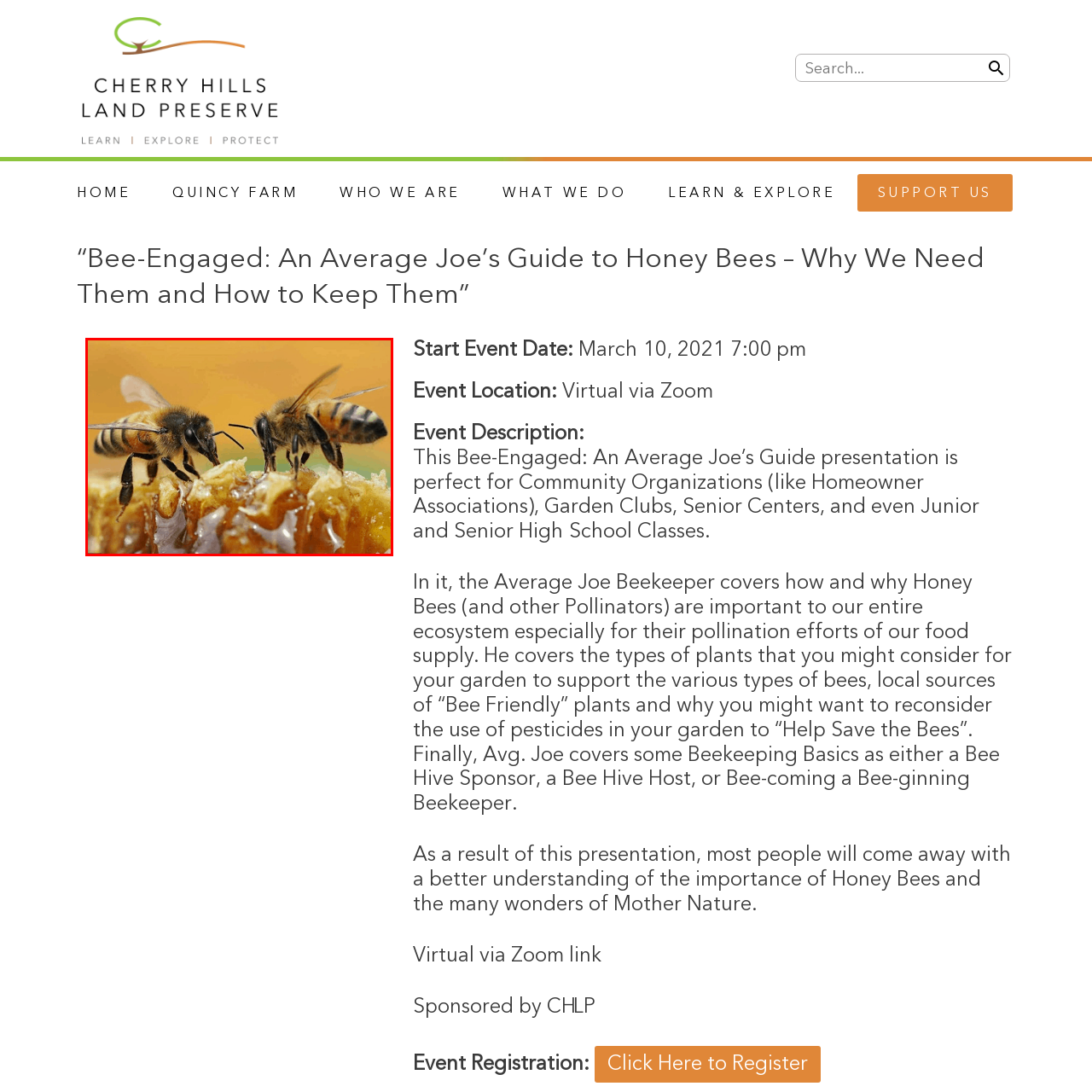View the element within the red boundary, What is the role of honey bees in the ecosystem? 
Deliver your response in one word or phrase.

Pollinators